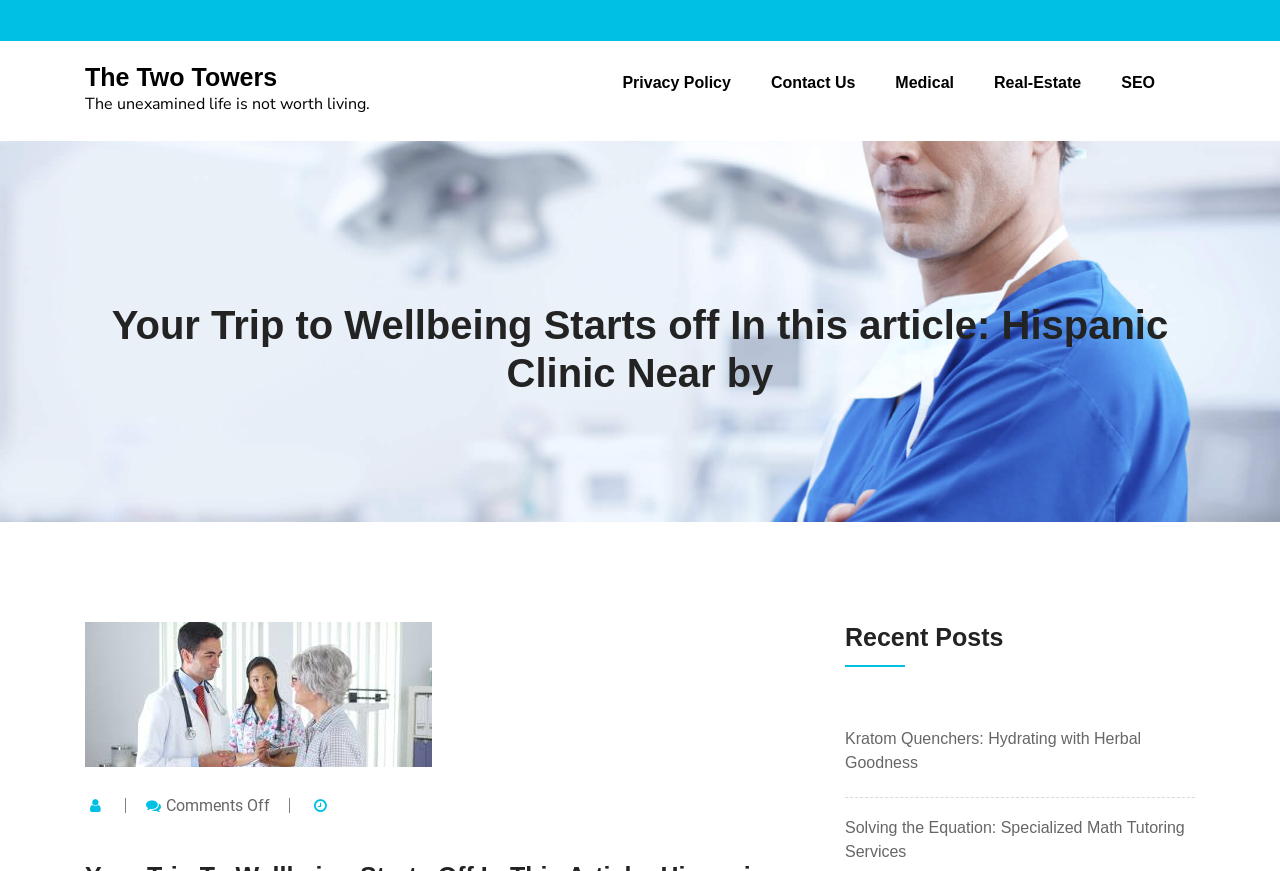Is there a comments section on the webpage?
From the details in the image, provide a complete and detailed answer to the question.

I found the text 'Comments Off' on the webpage, which suggests that there is a comments section, although it may be currently turned off.